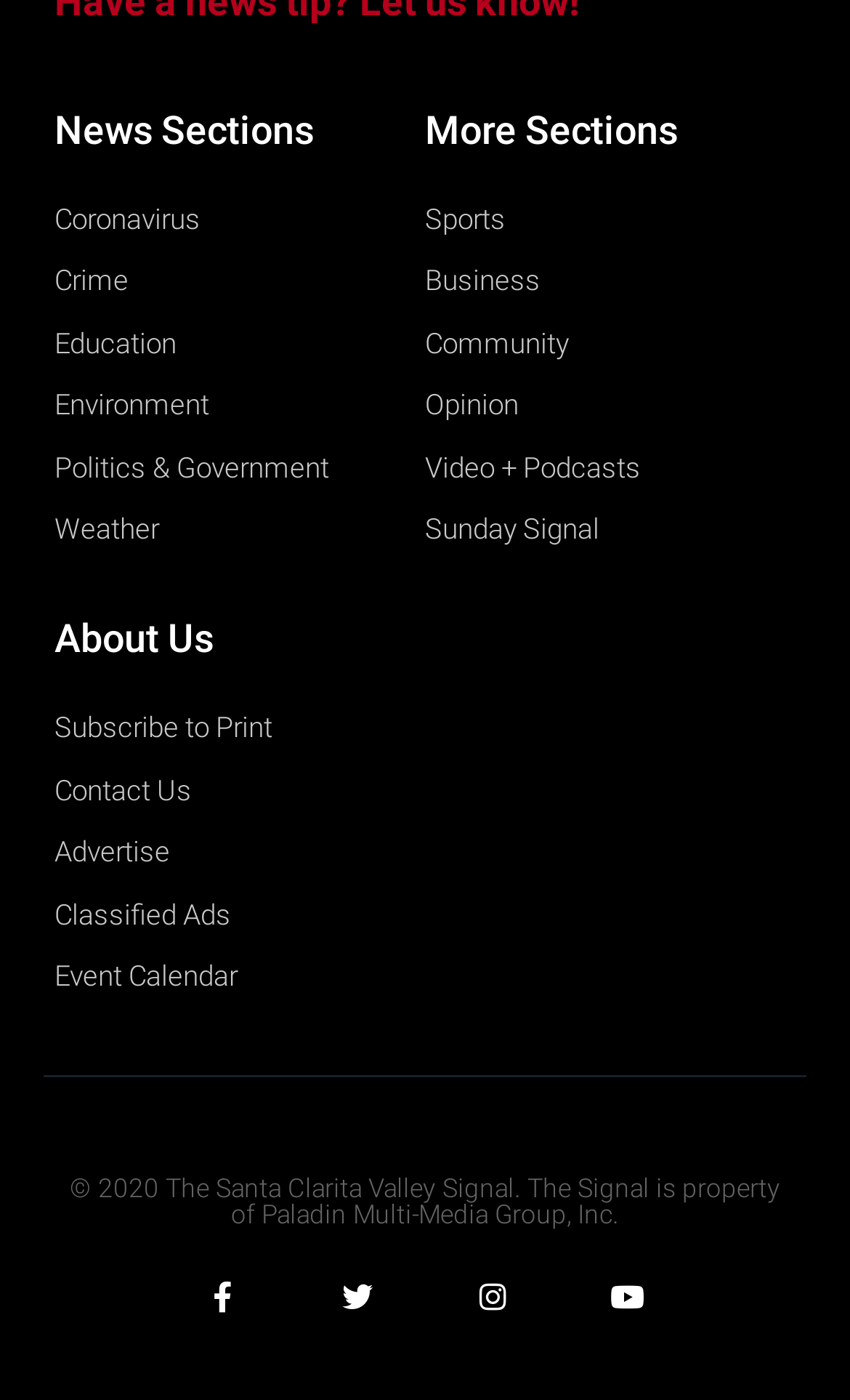Please determine the bounding box coordinates of the element's region to click in order to carry out the following instruction: "Go to the home page". The coordinates should be four float numbers between 0 and 1, i.e., [left, top, right, bottom].

None